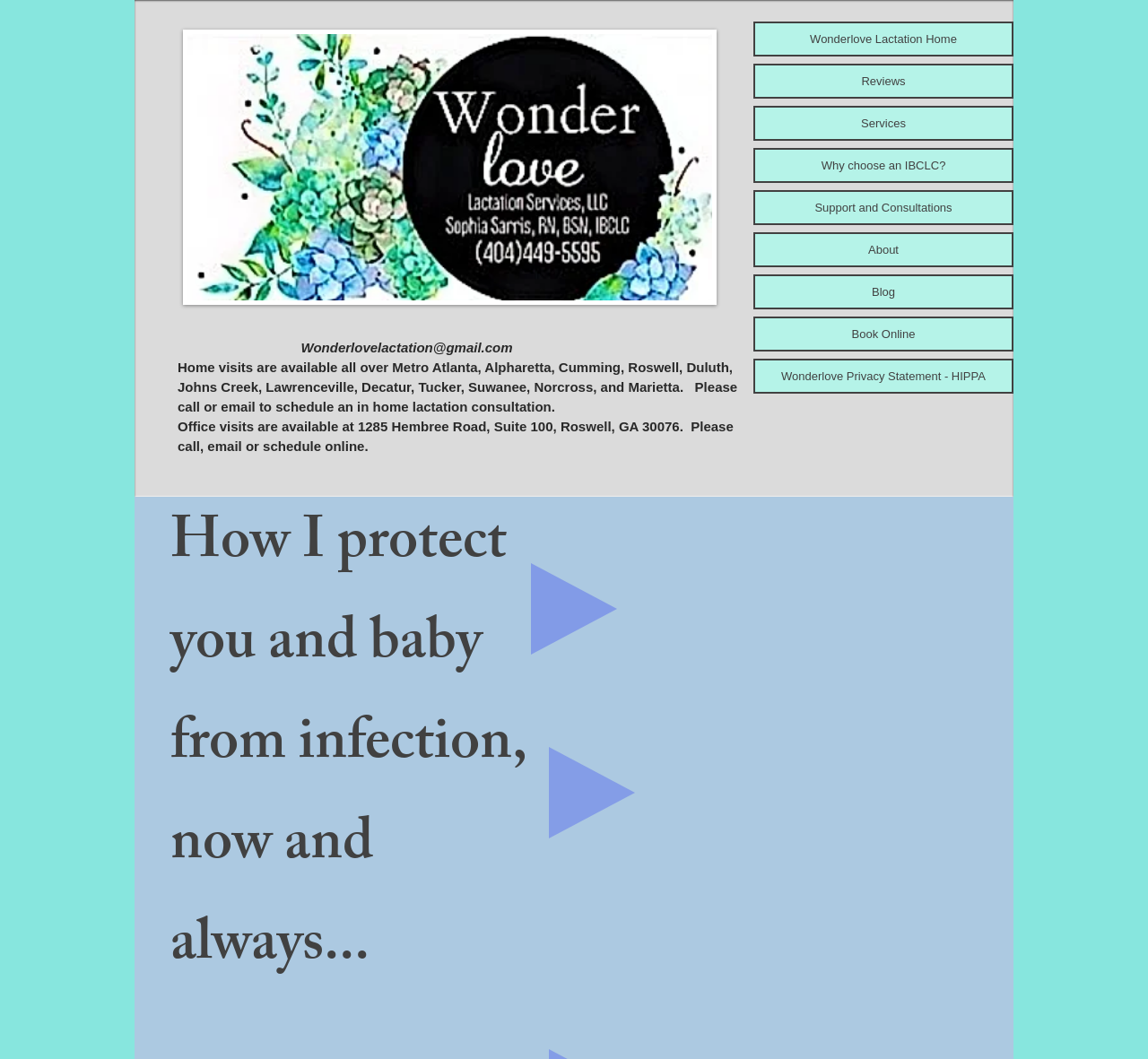How does the lactation consultant protect against infection?
Utilize the image to construct a detailed and well-explained answer.

The webpage explains that the lactation consultant takes several precautions to protect against infection. These include washing hands for at least 20 seconds with soap and water, wearing an N-95 mask with a washable cover, and not visiting clients if they have any symptoms or known exposure.